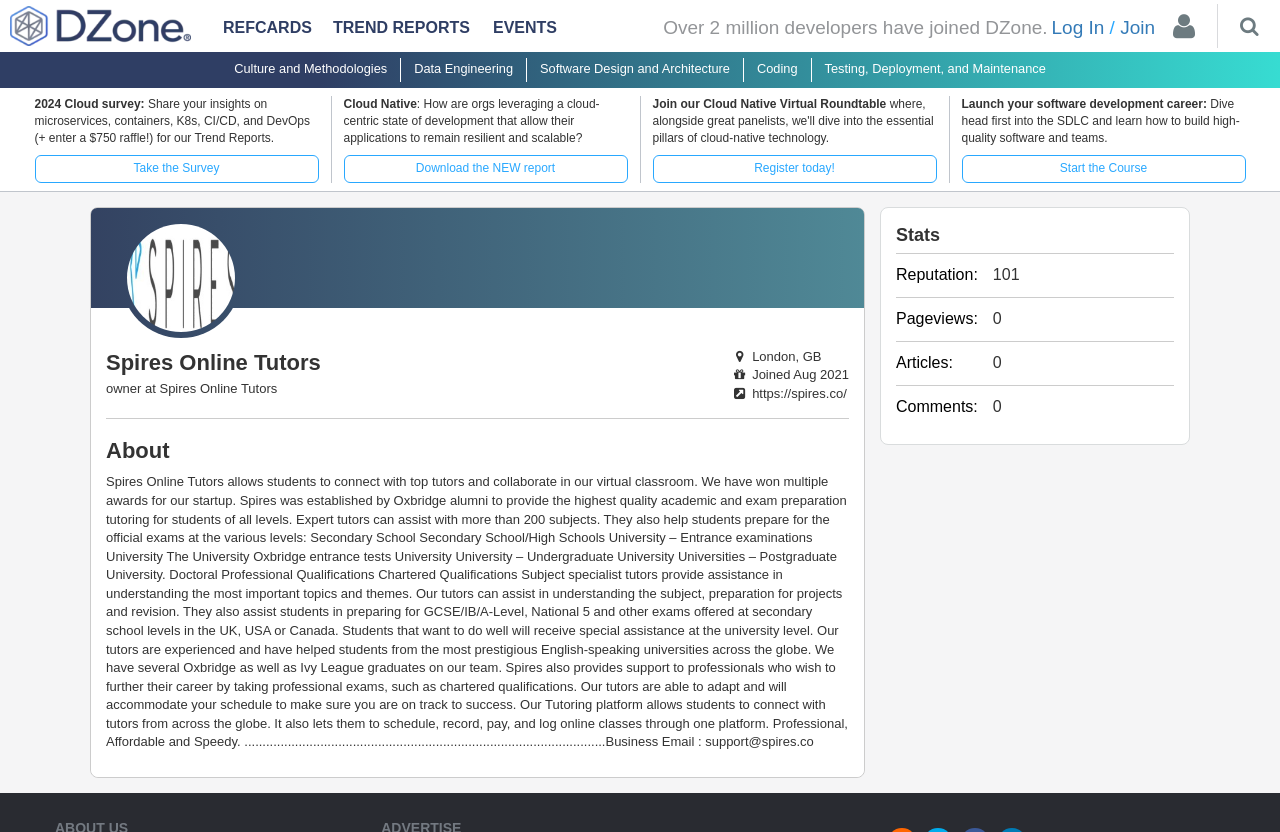Determine the bounding box coordinates of the clickable element to complete this instruction: "Take the Cloud survey". Provide the coordinates in the format of four float numbers between 0 and 1, [left, top, right, bottom].

[0.027, 0.187, 0.249, 0.219]